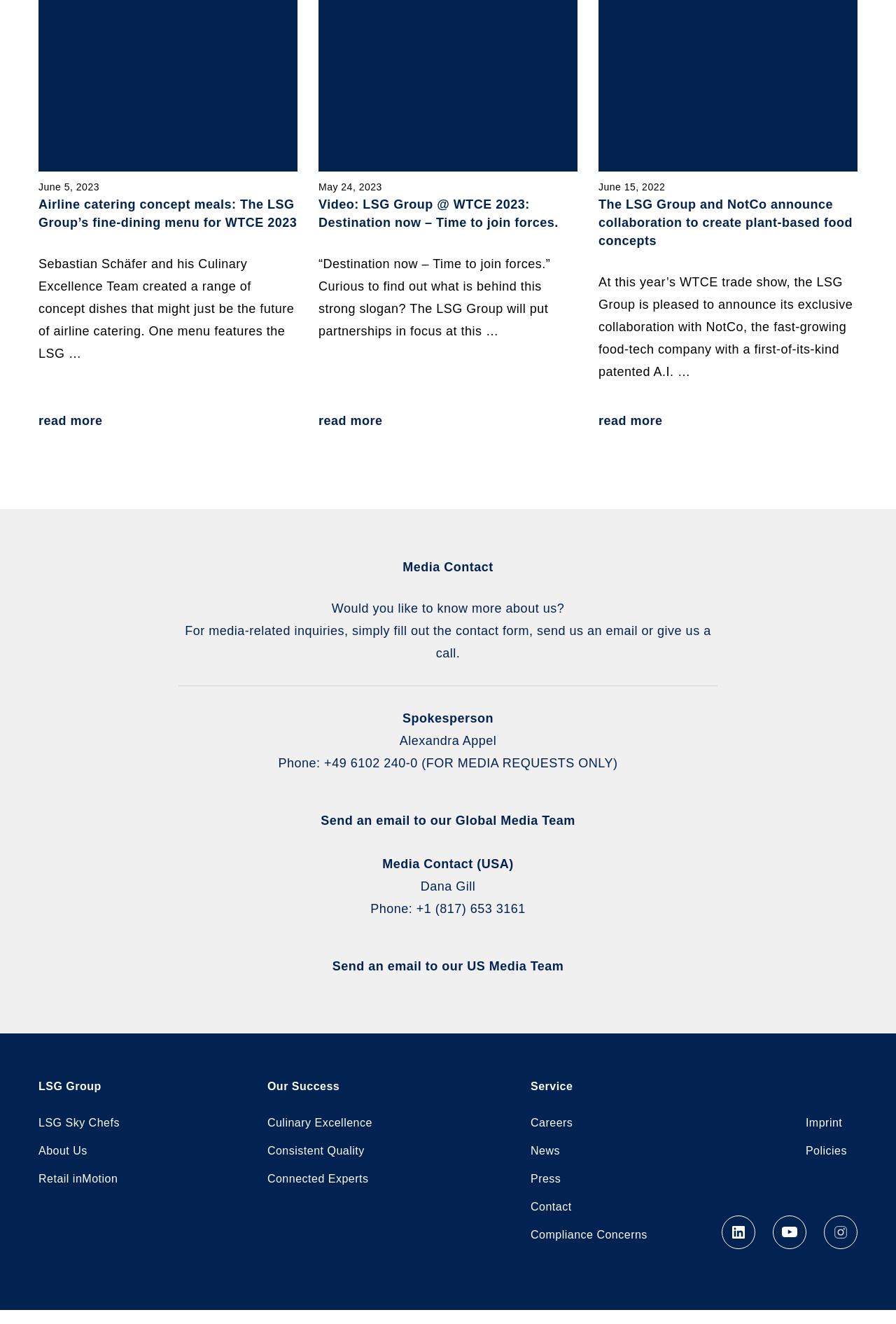How many 'read more' links are on the page?
Based on the image, provide a one-word or brief-phrase response.

3